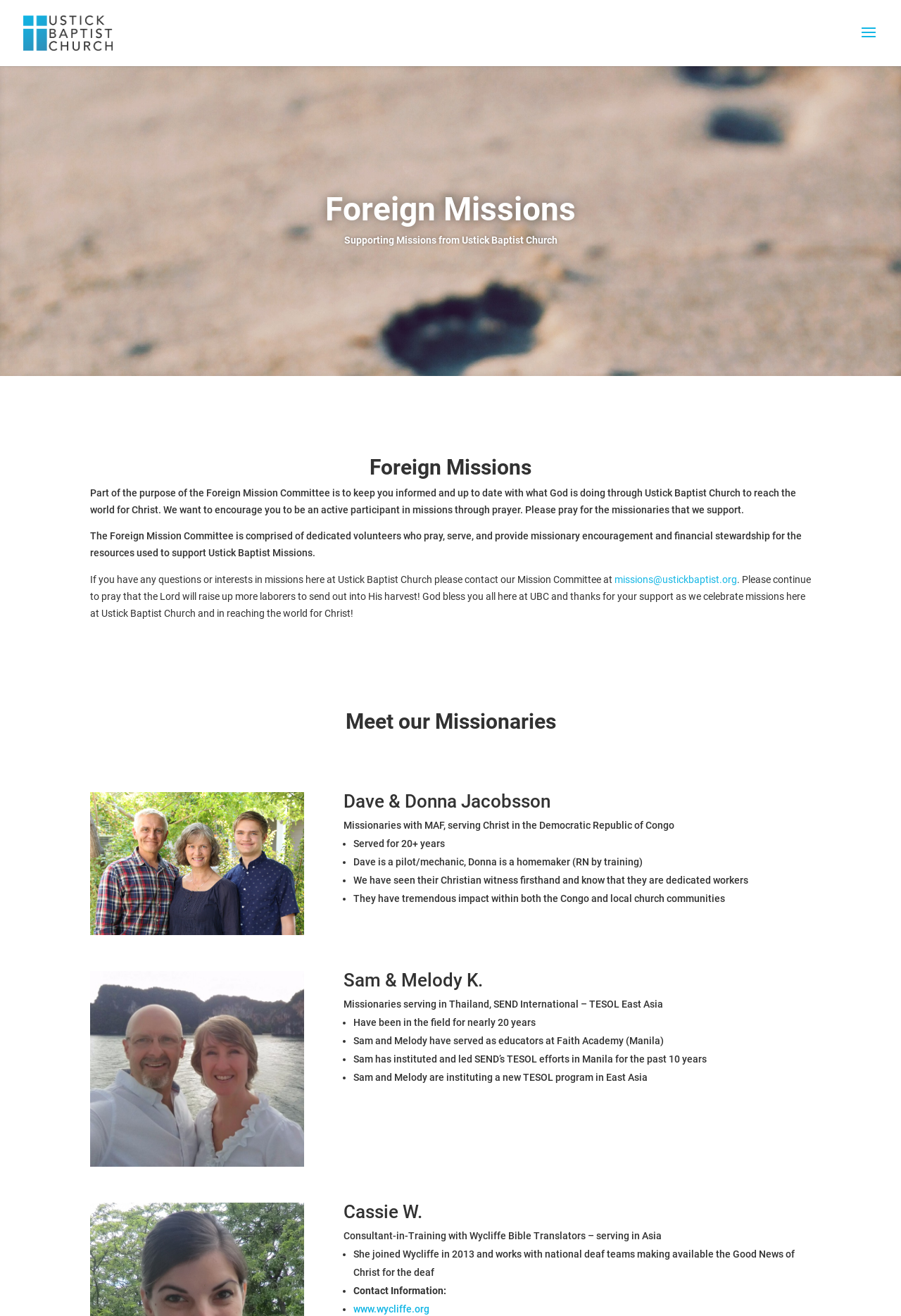What is Dave's role in MAF?
Answer the question with just one word or phrase using the image.

Pilot/Mechanic